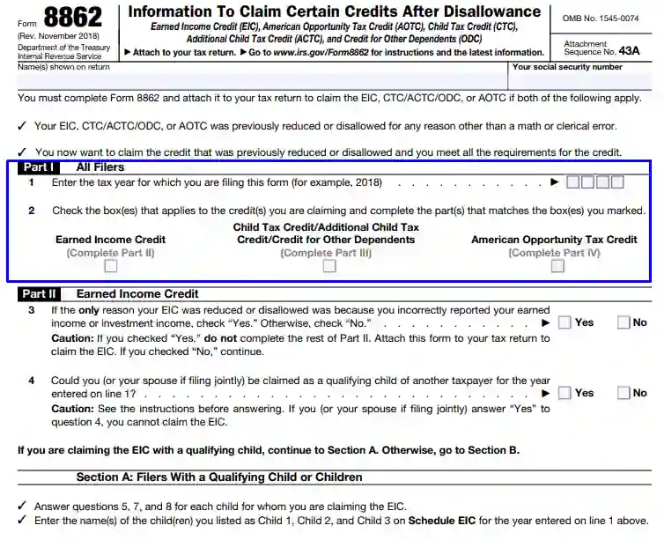Elaborate on the contents of the image in great detail.

The image presents a section of IRS Form 8862, titled "Information To Claim Certain Credits After Disallowance." This form is crucial for taxpayers who wish to reclaim tax credits that may have been previously reduced or disallowed. 

Highlighted in Part I, labeled "All Filers," taxpayers are instructed to enter the tax year for which they are filing, with a sample year given as 2018. Following this, there are checkboxes for three specific tax credits: the Earned Income Credit, the Child Tax Credit (or Additional Child Tax Credit), and the American Opportunity Tax Credit. Each option has corresponding instructions directed toward completing subsequent parts of the form, emphasizing the importance of marking the appropriate boxes based on chosen credits.

The form further details requirements for the Earned Income Credit and poses questions related to prior claim issues, ensuring that filers understand the necessary steps to successfully complete their submission. This section indicates specific instructions for claiming the credit with qualifying children and outlines any potential restrictions based on prior discrepancies in reported information.